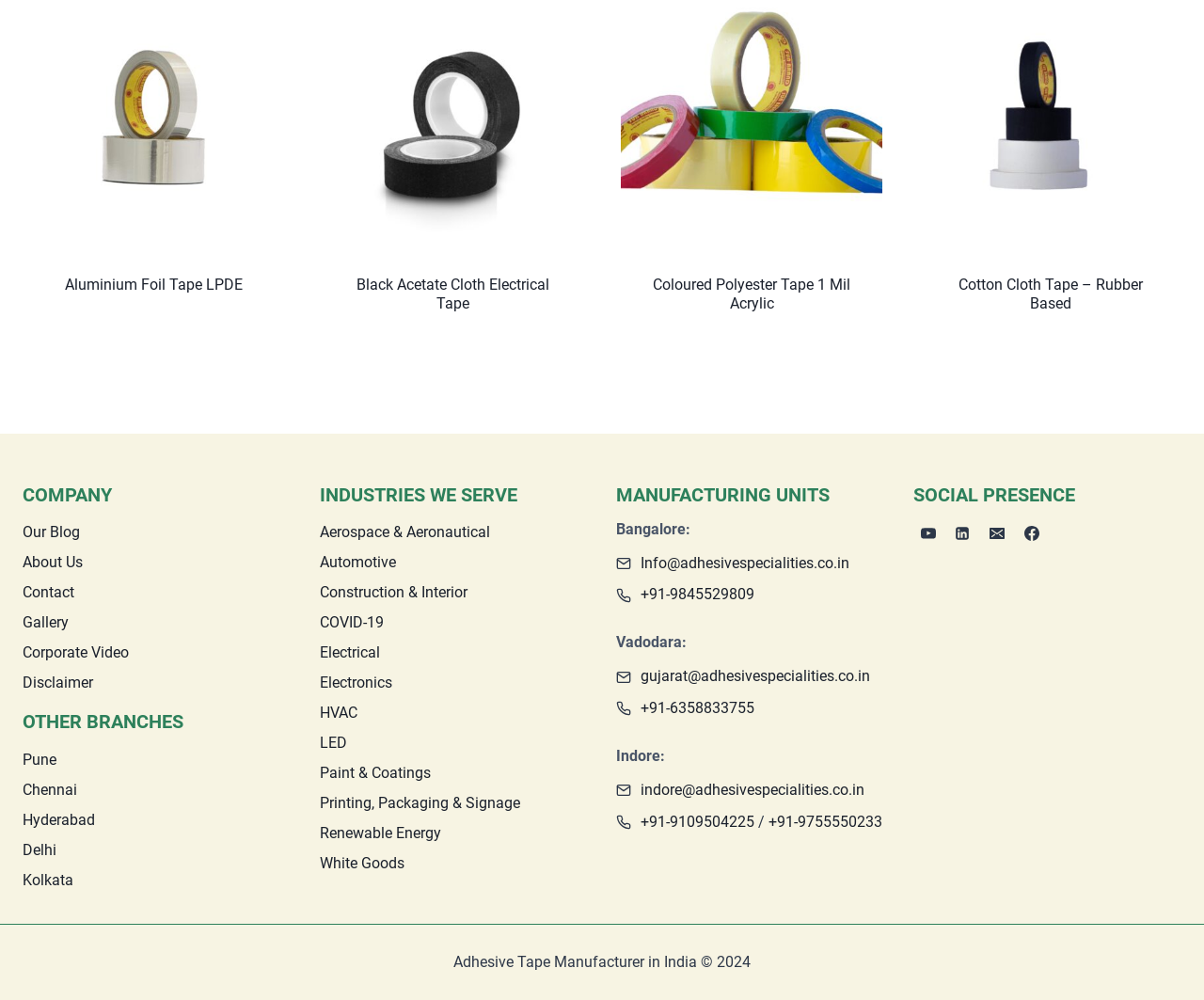Utilize the information from the image to answer the question in detail:
What type of products are listed on this webpage?

Based on the webpage, I can see multiple headings and links related to different types of adhesive tapes, such as Aluminium Foil Tape LPDE, Black Acetate Cloth Electrical Tape, and Coloured Polyester Tape 1 Mil Acrylic, which suggests that this webpage is listing various types of adhesive tapes.